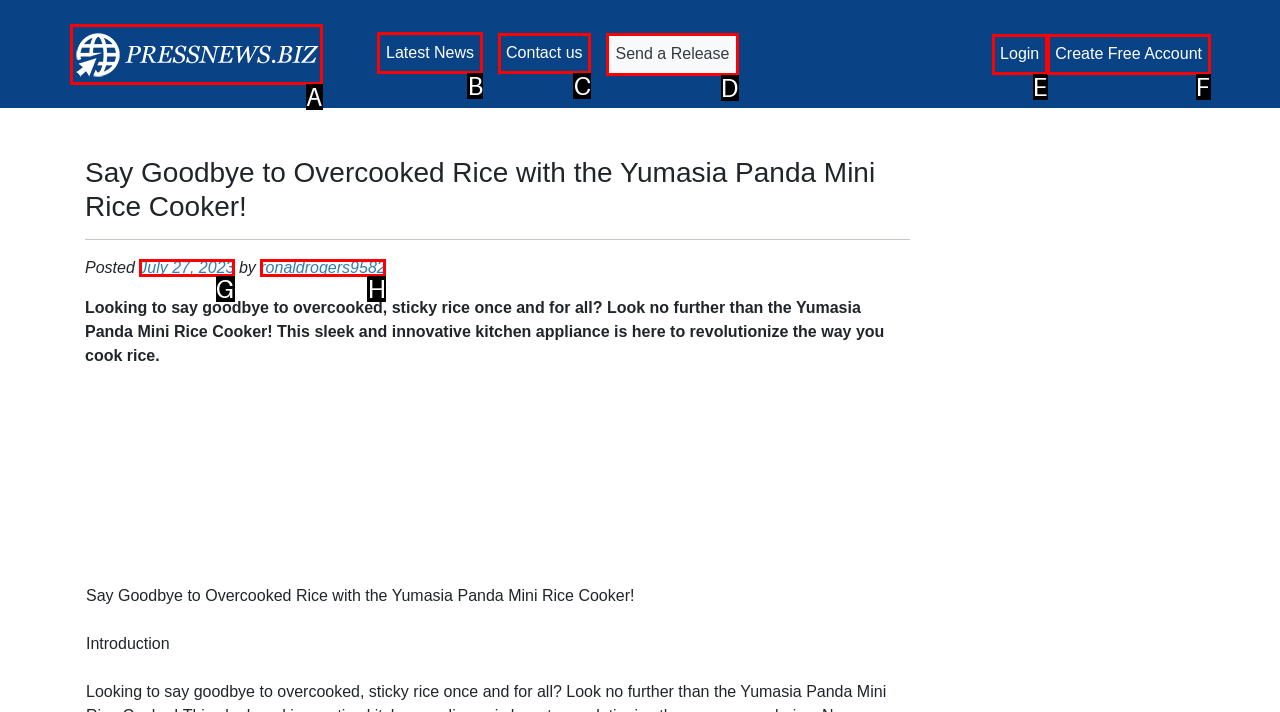For the task: Read the latest news, identify the HTML element to click.
Provide the letter corresponding to the right choice from the given options.

B